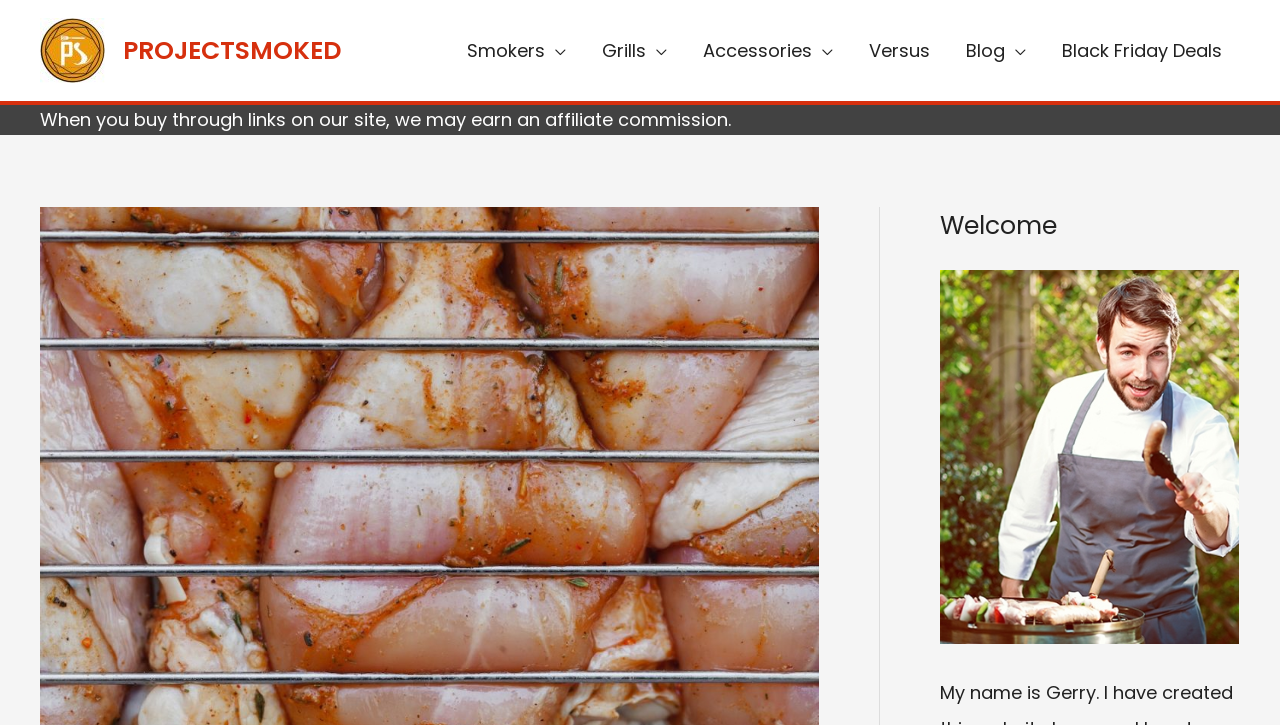Using the information shown in the image, answer the question with as much detail as possible: How many navigation links are there?

I counted the number of link elements within the navigation element, which are 'Smokers', 'Grills', 'Accessories', 'Versus', 'Blog', and 'Black Friday Deals'.